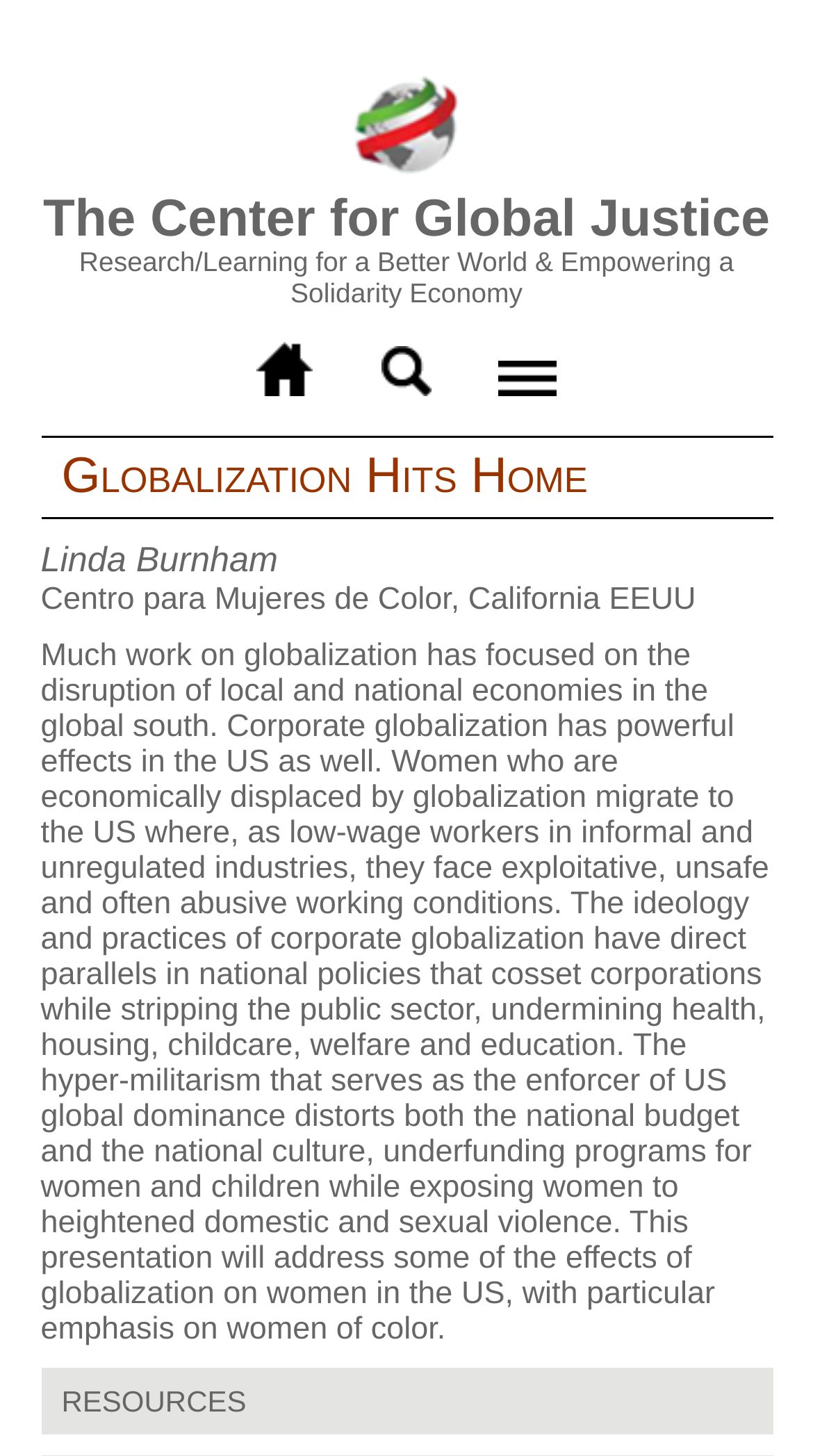Extract the bounding box coordinates for the described element: "The Center for Global Justice". The coordinates should be represented as four float numbers between 0 and 1: [left, top, right, bottom].

[0.053, 0.125, 0.947, 0.17]